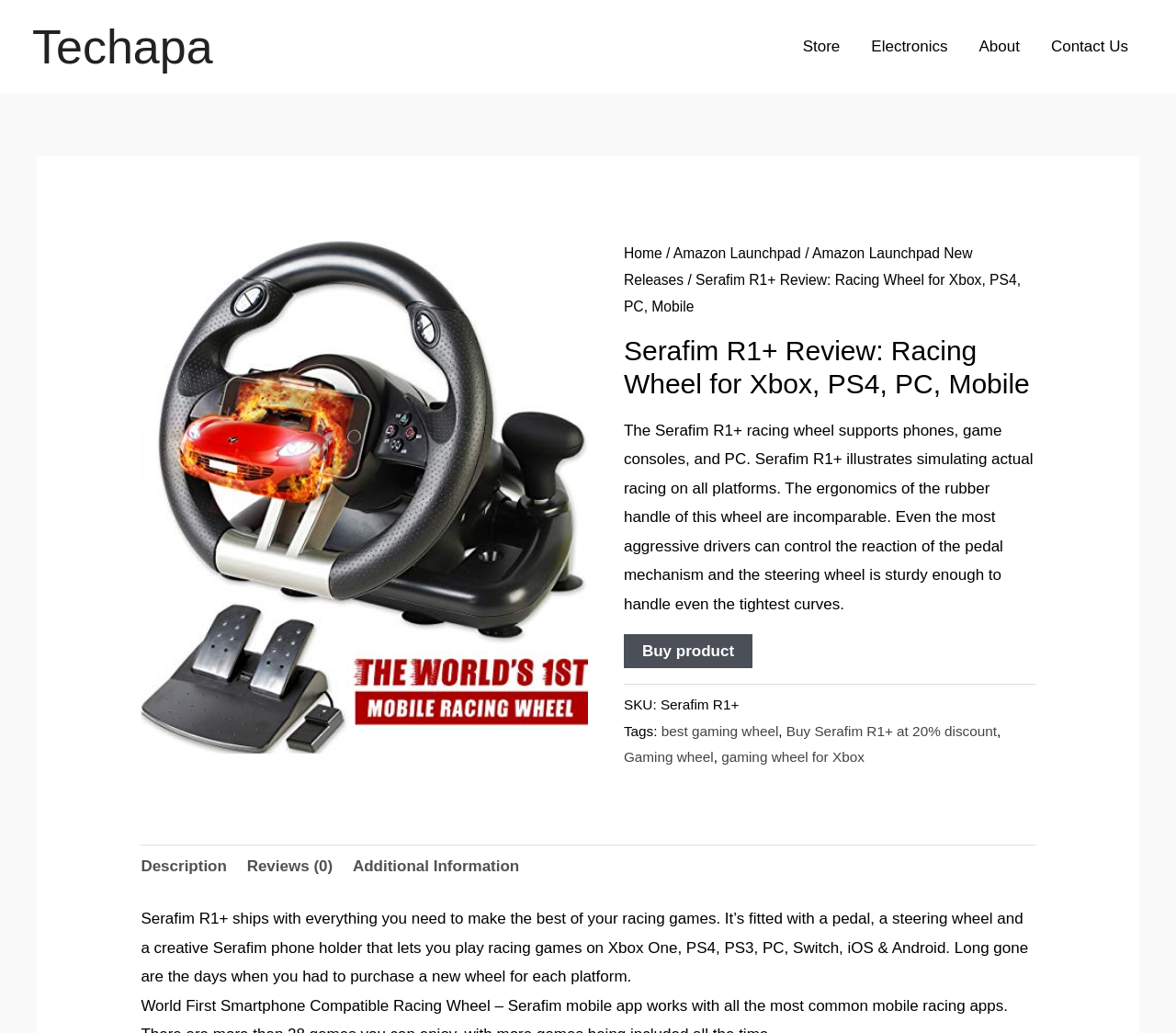Please respond to the question with a concise word or phrase:
What is the type of wheel being reviewed?

Racing wheel